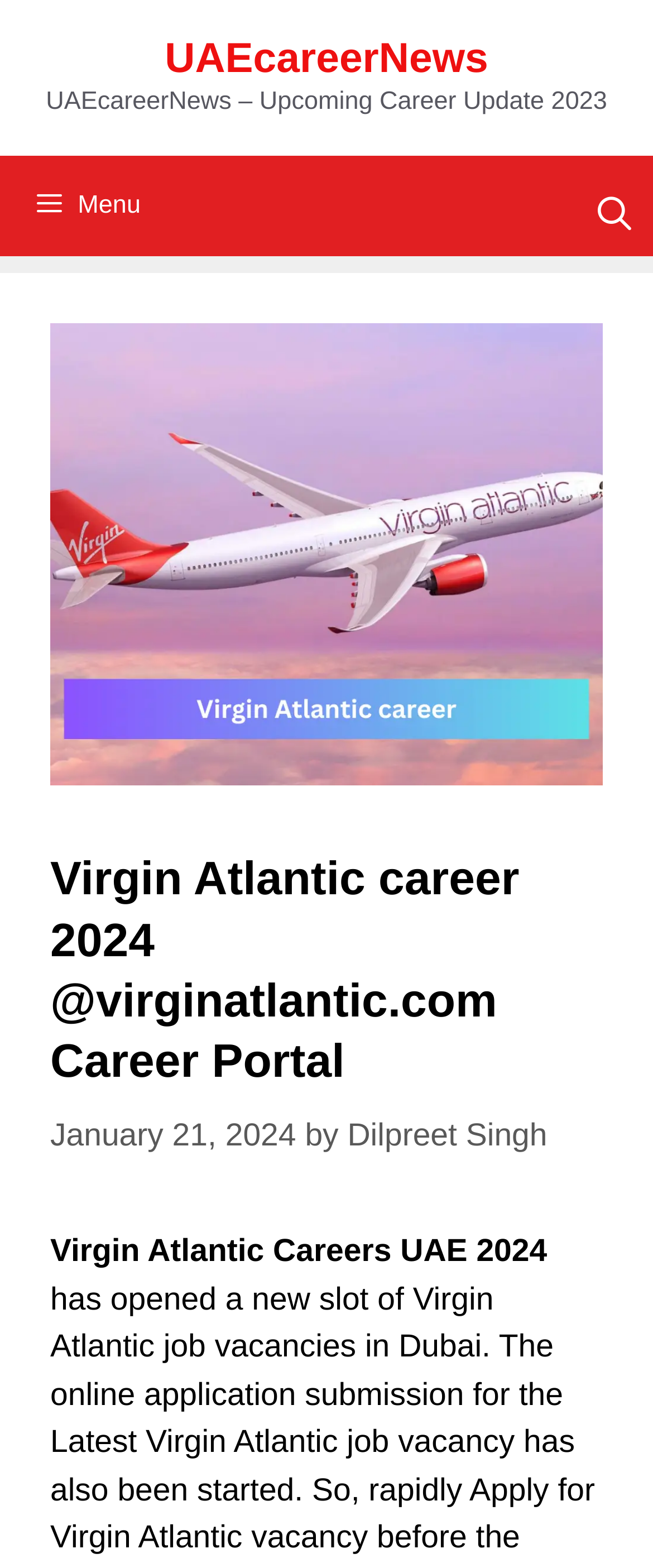Write an elaborate caption that captures the essence of the webpage.

The webpage appears to be a career portal for Virgin Atlantic, specifically focused on job vacancies in the UAE for 2024. At the top of the page, there is a banner with the site's title, followed by a navigation menu with a search bar and a menu button. The menu button is accompanied by an image of Virgin Atlantic's logo.

Below the navigation menu, there is a header section that displays the title "Virgin Atlantic career 2024 @virginatlantic.com Career Portal" in a large font, along with the date "January 21, 2024" and the author's name "Dilpreet Singh". 

The main content of the page is a single article with the title "Virgin Atlantic Careers UAE 2024", which is likely to provide information about the latest job vacancies in Dubai. There is also a link to "UAEcareerNews" at the top of the page, which may be related to the article's content.